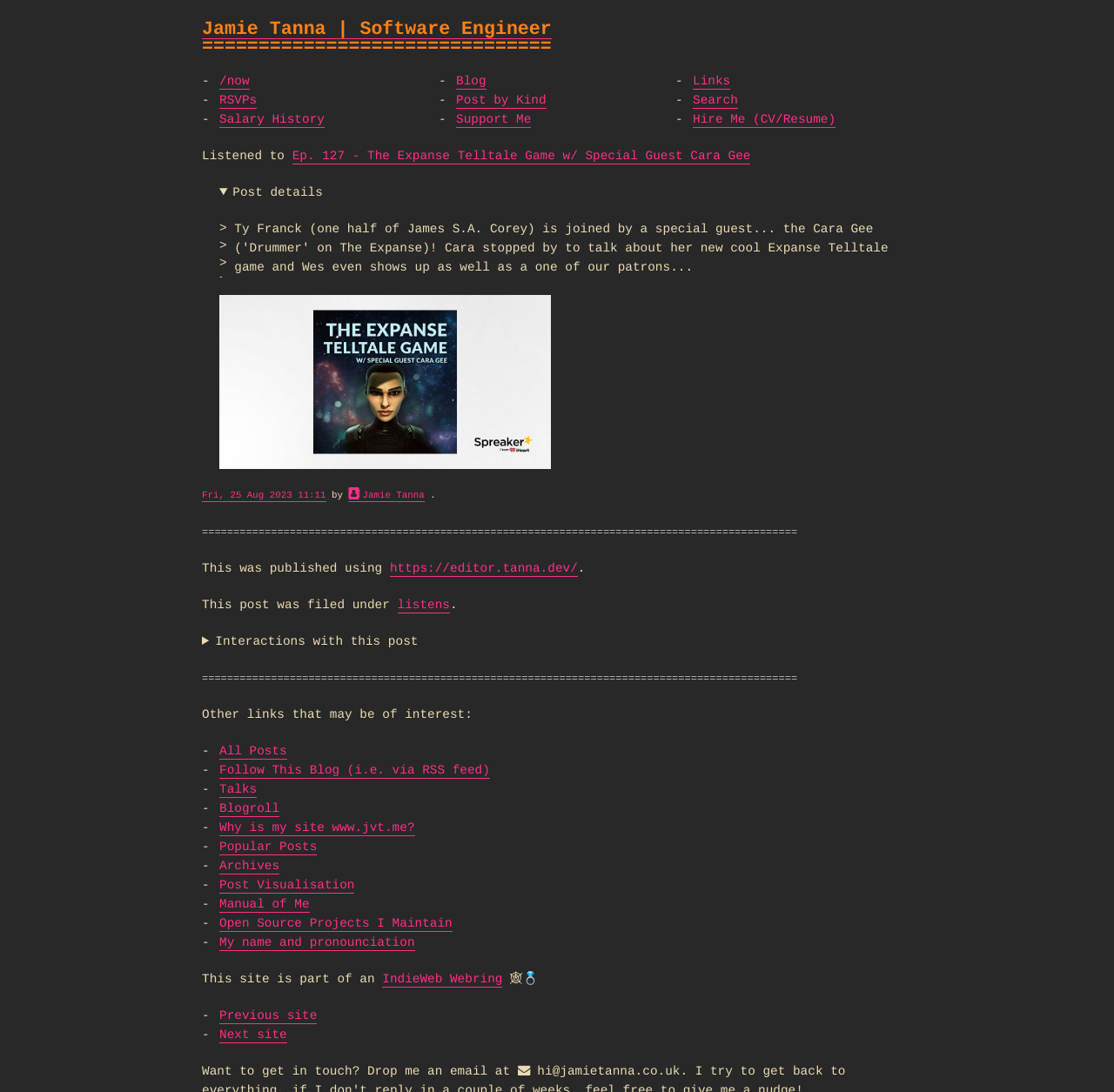Generate an in-depth caption that captures all aspects of the webpage.

This webpage is a personal website belonging to Jamie Tanna, a software engineer. At the top, there is a heading with the website's title and a link to the website's main page. Below the heading, there are several links to different sections of the website, including "now", "blog", "links", "RSVPs", "post by kind", "search", "salary history", "support me", and "hire me (CV/resume)".

The main content of the webpage is a blog post about listening to a podcast episode, "Ep. 127 - The Expanse Telltale Game w/ Special Guest Cara Gee". The post includes a details section that can be expanded, which contains a blockquote and an image. The post also includes the date and time it was published, the author's name, and a link to the podcast episode.

Below the blog post, there are several sections with links to other related content, including a section with links to other posts, a section with links to talks and blogrolls, and a section with links to popular posts and archives. There is also a section with a link to the website's manual and open-source projects maintained by the author.

At the bottom of the webpage, there is a section with a link to the IndieWeb Webring and a note about getting in touch with the author via email.